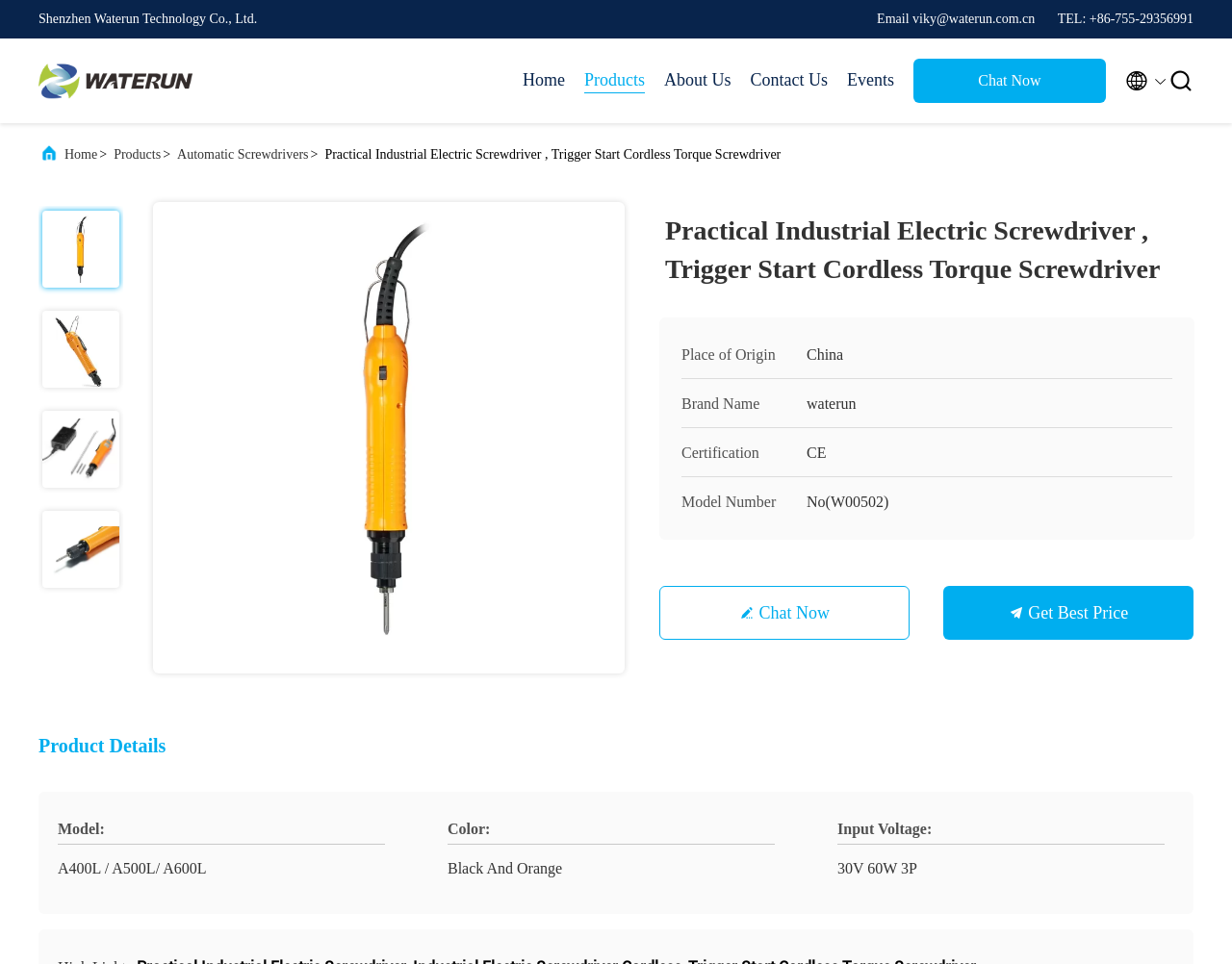Please specify the bounding box coordinates of the clickable region necessary for completing the following instruction: "View the product details". The coordinates must consist of four float numbers between 0 and 1, i.e., [left, top, right, bottom].

[0.031, 0.763, 0.135, 0.785]